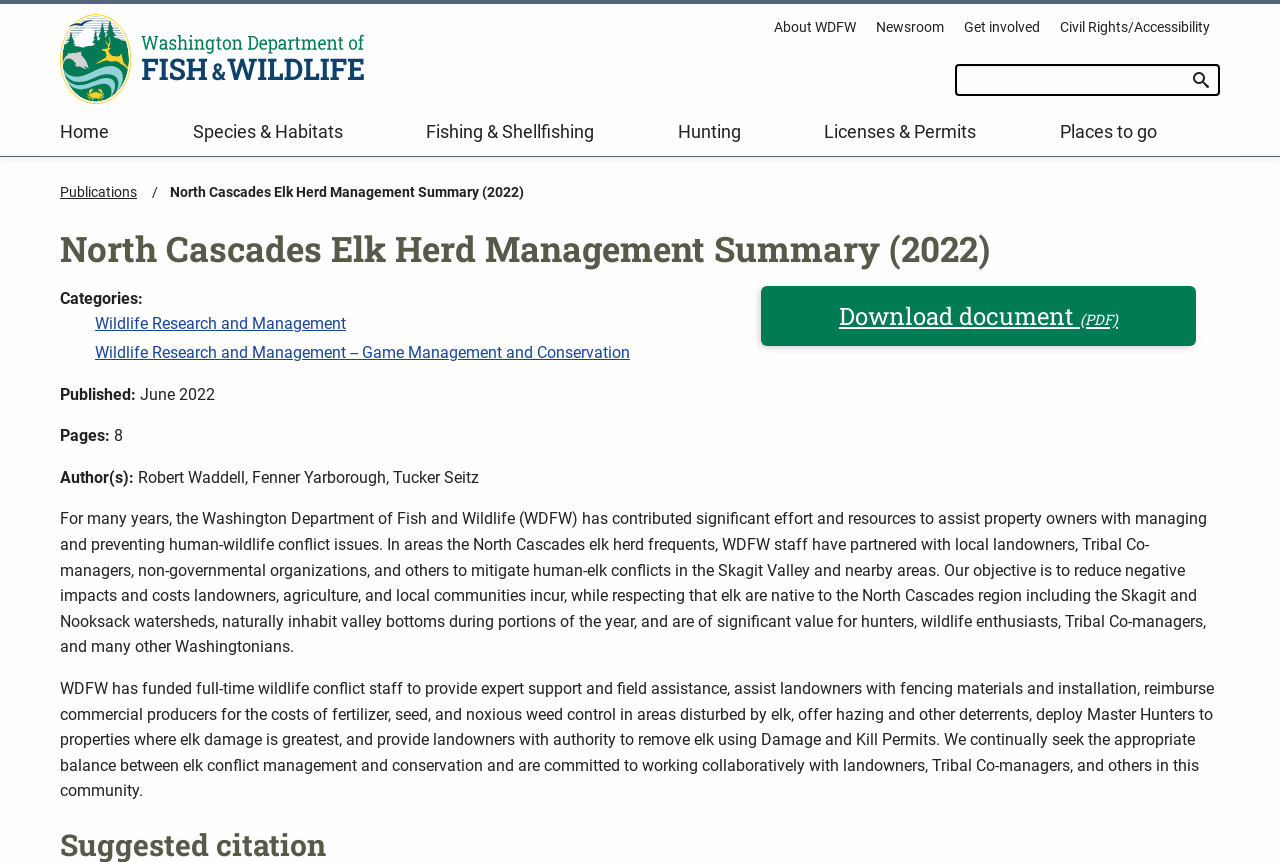Find the bounding box coordinates of the clickable area required to complete the following action: "Search the site".

[0.746, 0.074, 0.953, 0.111]